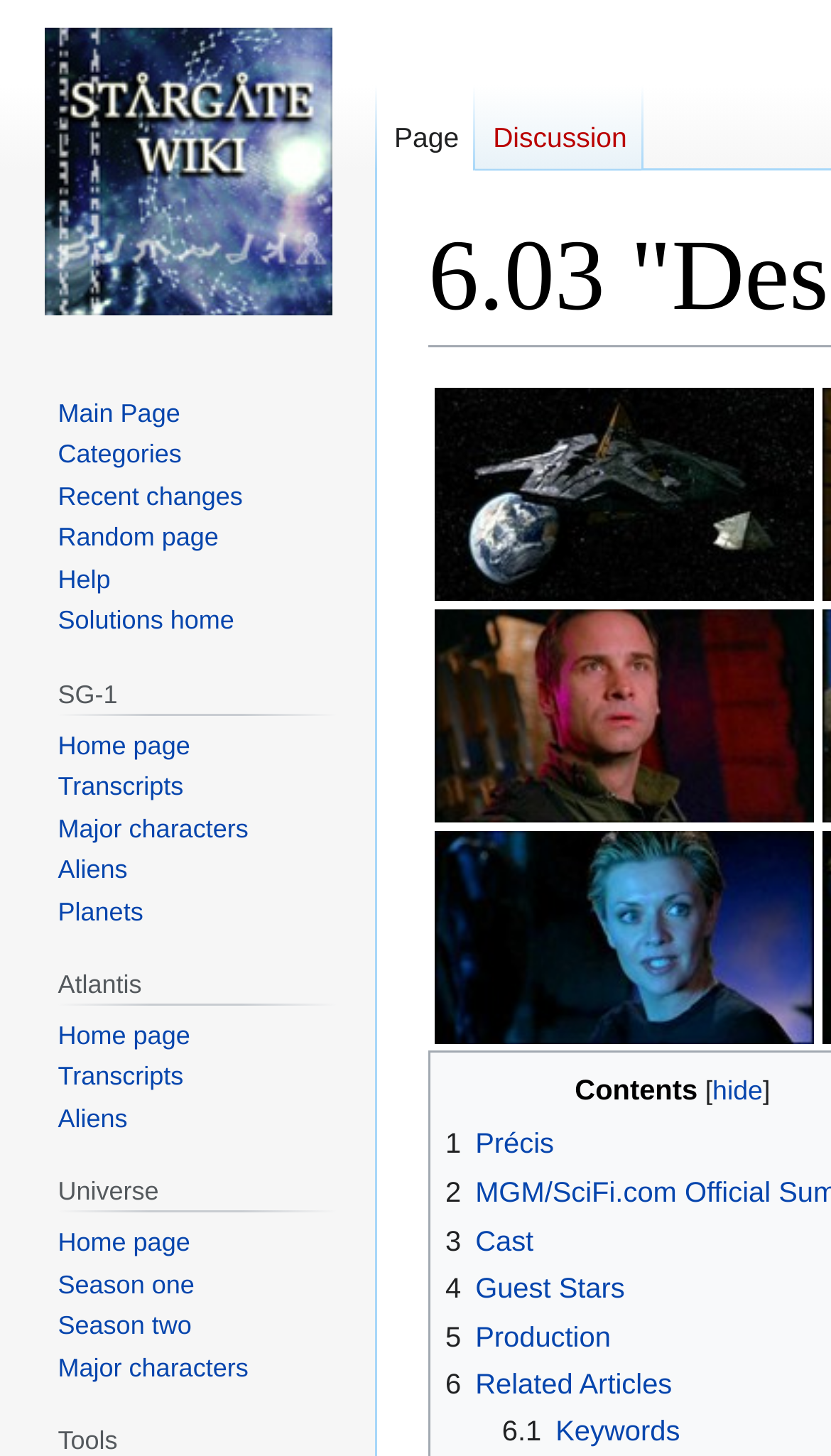Using the provided element description: "Season two", determine the bounding box coordinates of the corresponding UI element in the screenshot.

[0.07, 0.9, 0.231, 0.921]